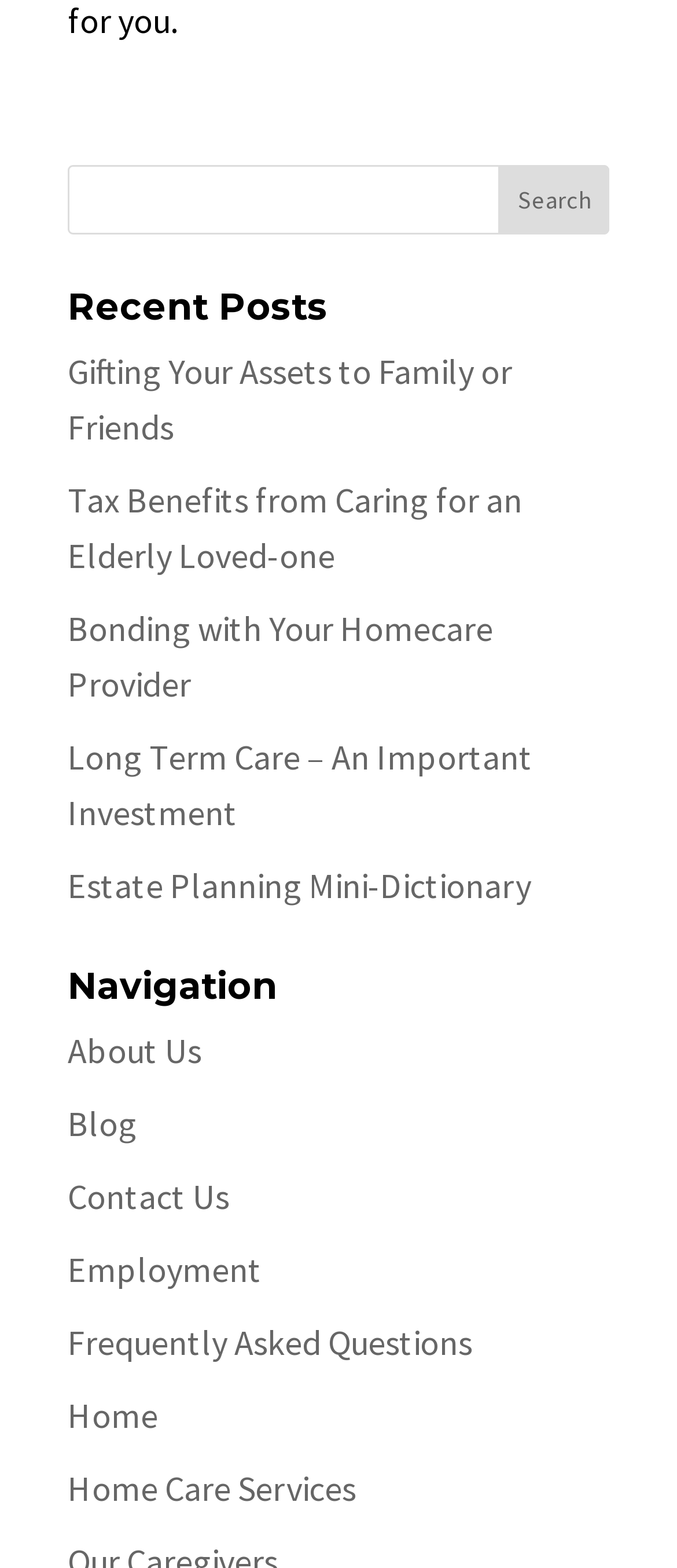Based on the image, provide a detailed response to the question:
What is the last link under 'Navigation'?

The 'Navigation' section contains several links, and the last one is 'Home Care Services', which is likely a page that describes the services offered by the website.